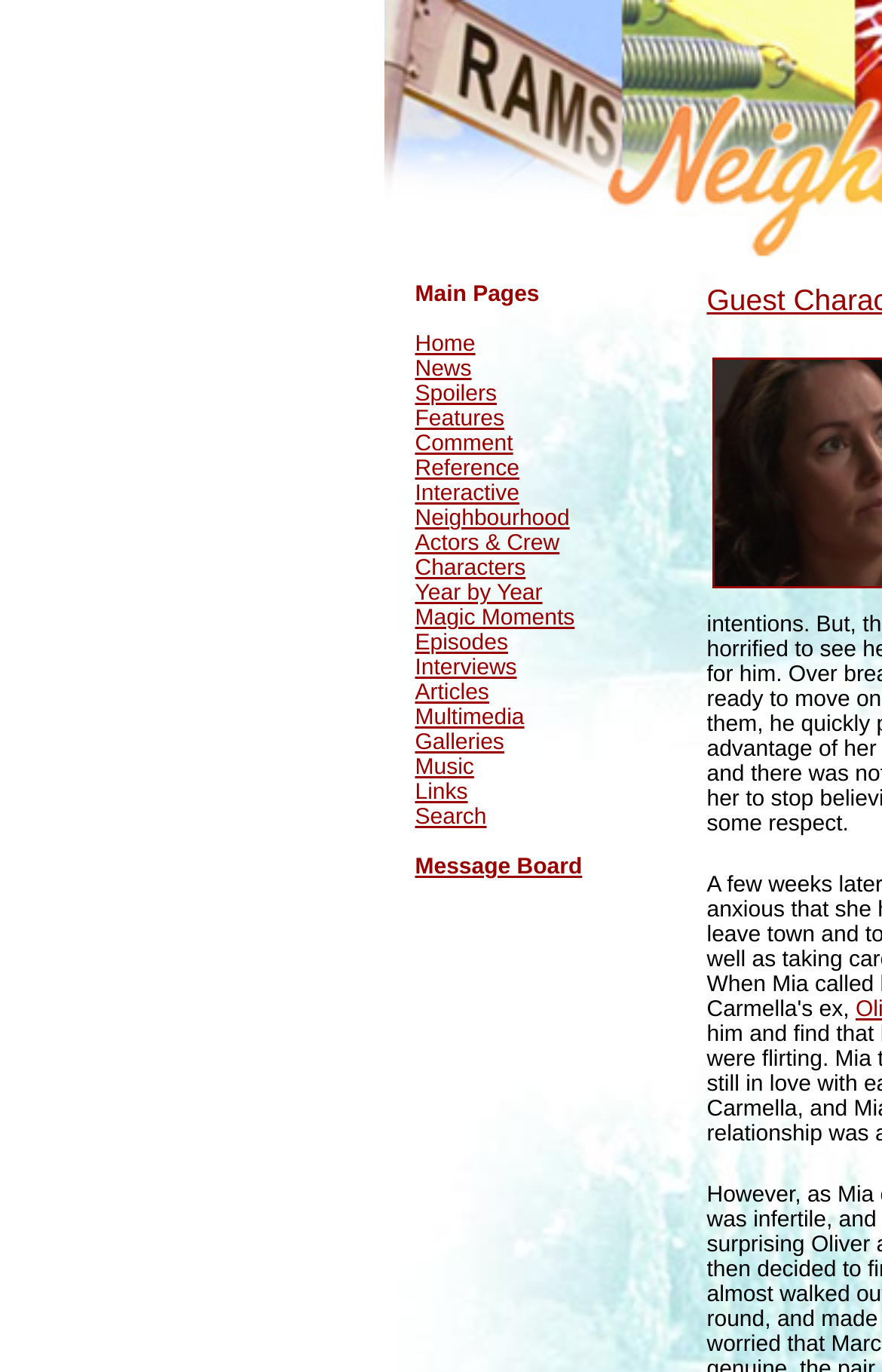Use a single word or phrase to answer the question:
Are there any images on the webpage?

No